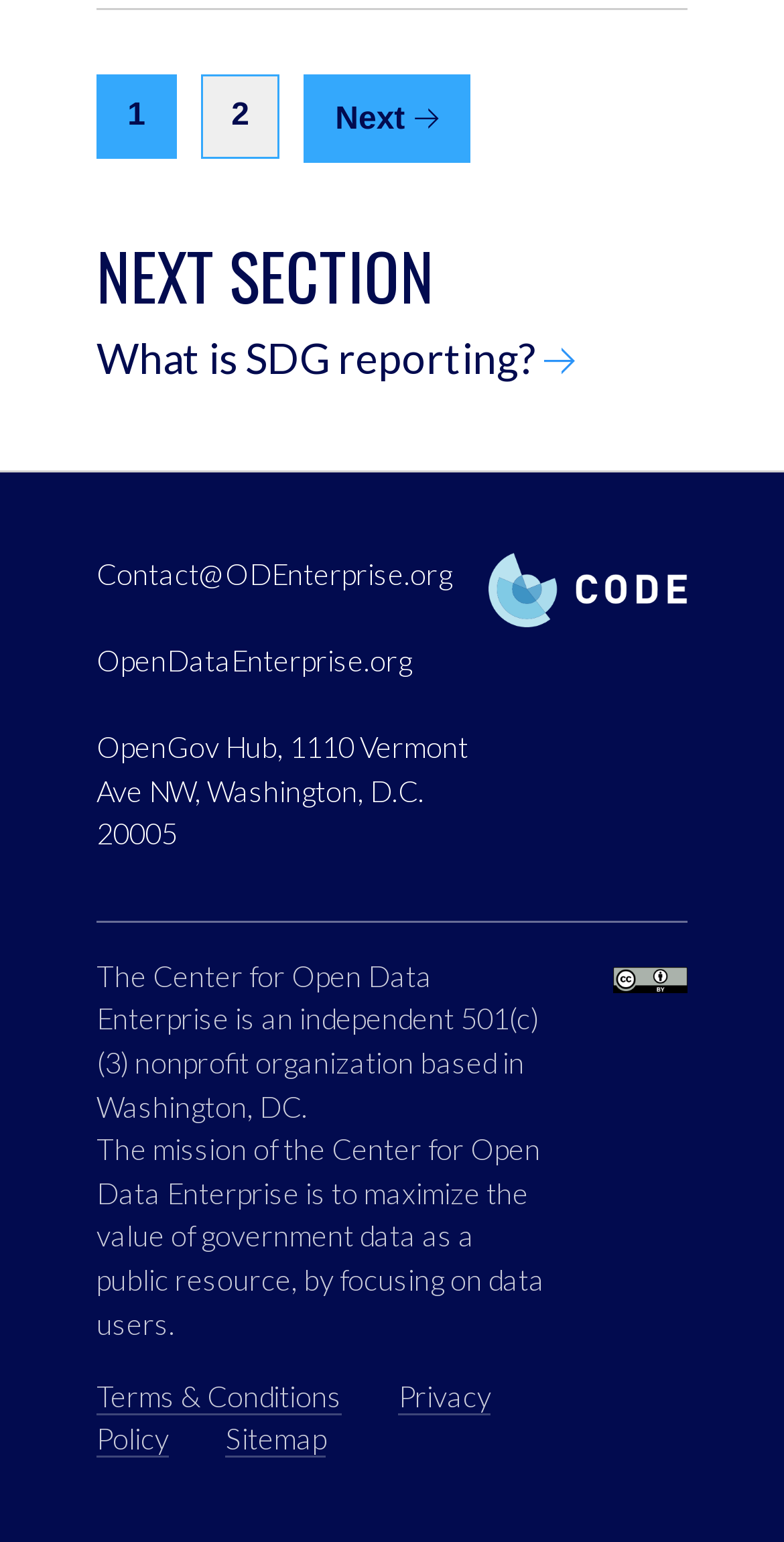Look at the image and answer the question in detail:
What is the license of the content?

The content of the webpage is licensed under Creative Commons Attribution 4.0, as indicated by the link element with ID 55, which contains an image of the Creative Commons Attribution 4.0 license logo.